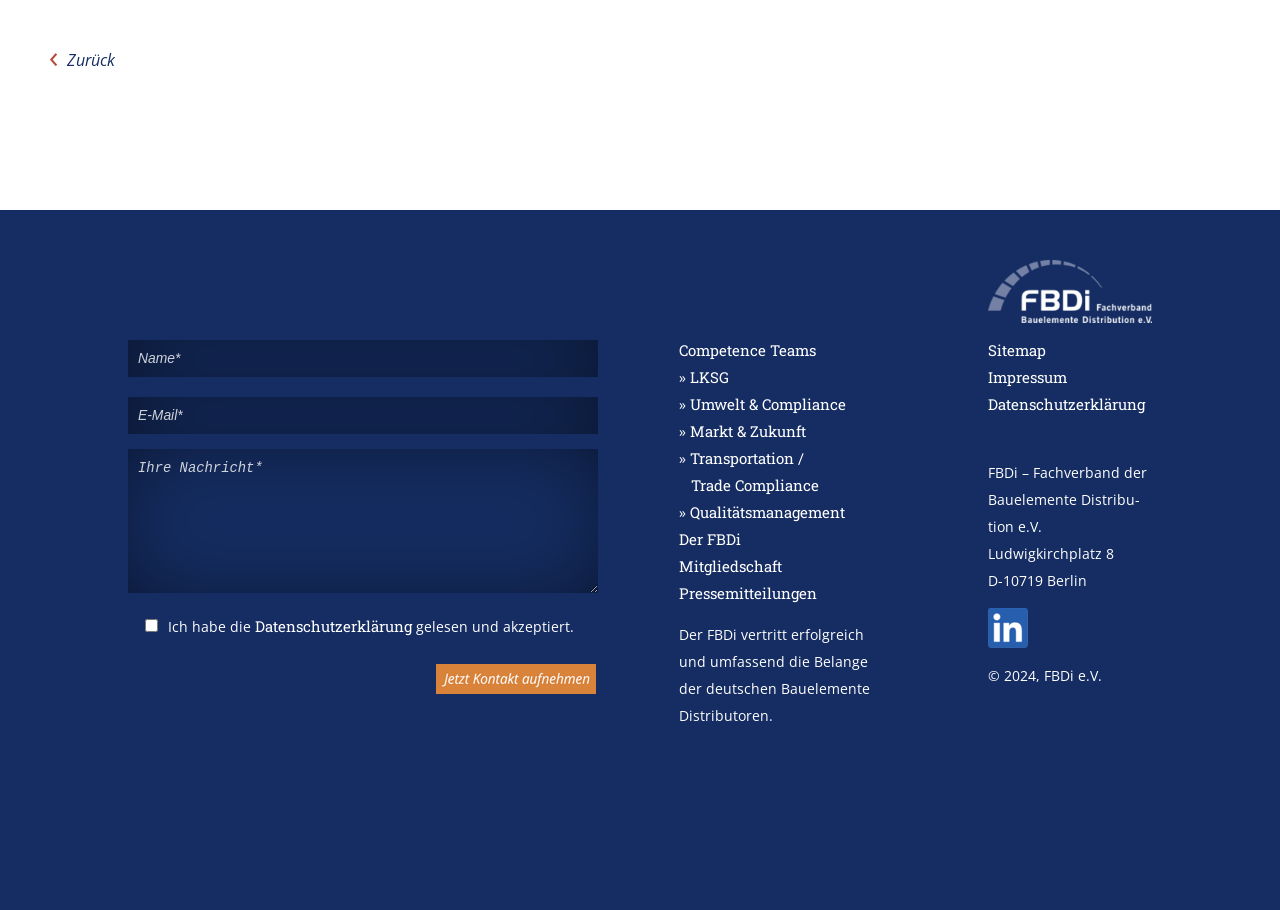Given the element description: "Transportation / Trade Compliance", predict the bounding box coordinates of the UI element it refers to, using four float numbers between 0 and 1, i.e., [left, top, right, bottom].

[0.531, 0.492, 0.64, 0.544]